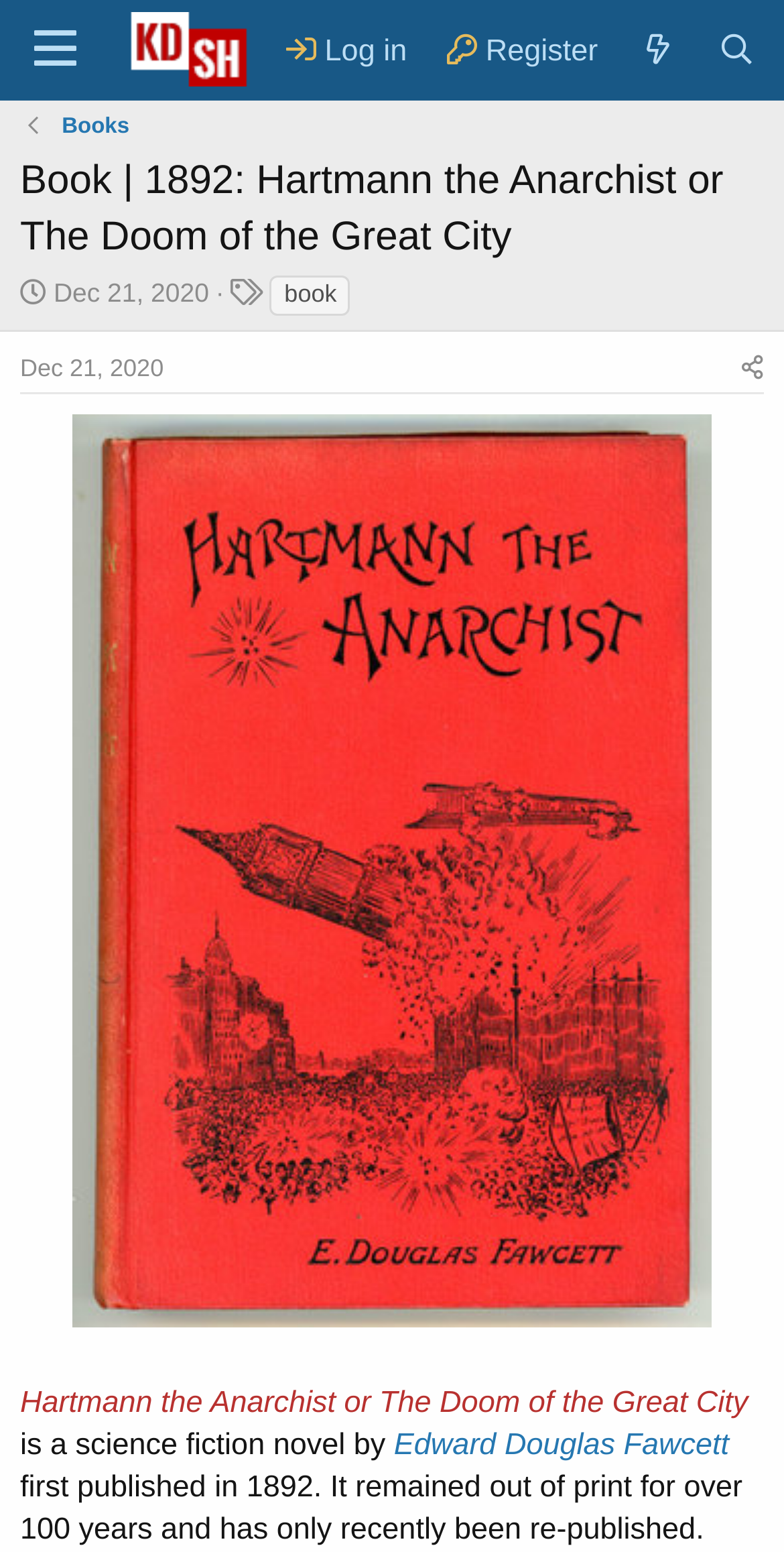Please locate the bounding box coordinates of the element's region that needs to be clicked to follow the instruction: "View 'Books'". The bounding box coordinates should be provided as four float numbers between 0 and 1, i.e., [left, top, right, bottom].

[0.079, 0.071, 0.165, 0.092]